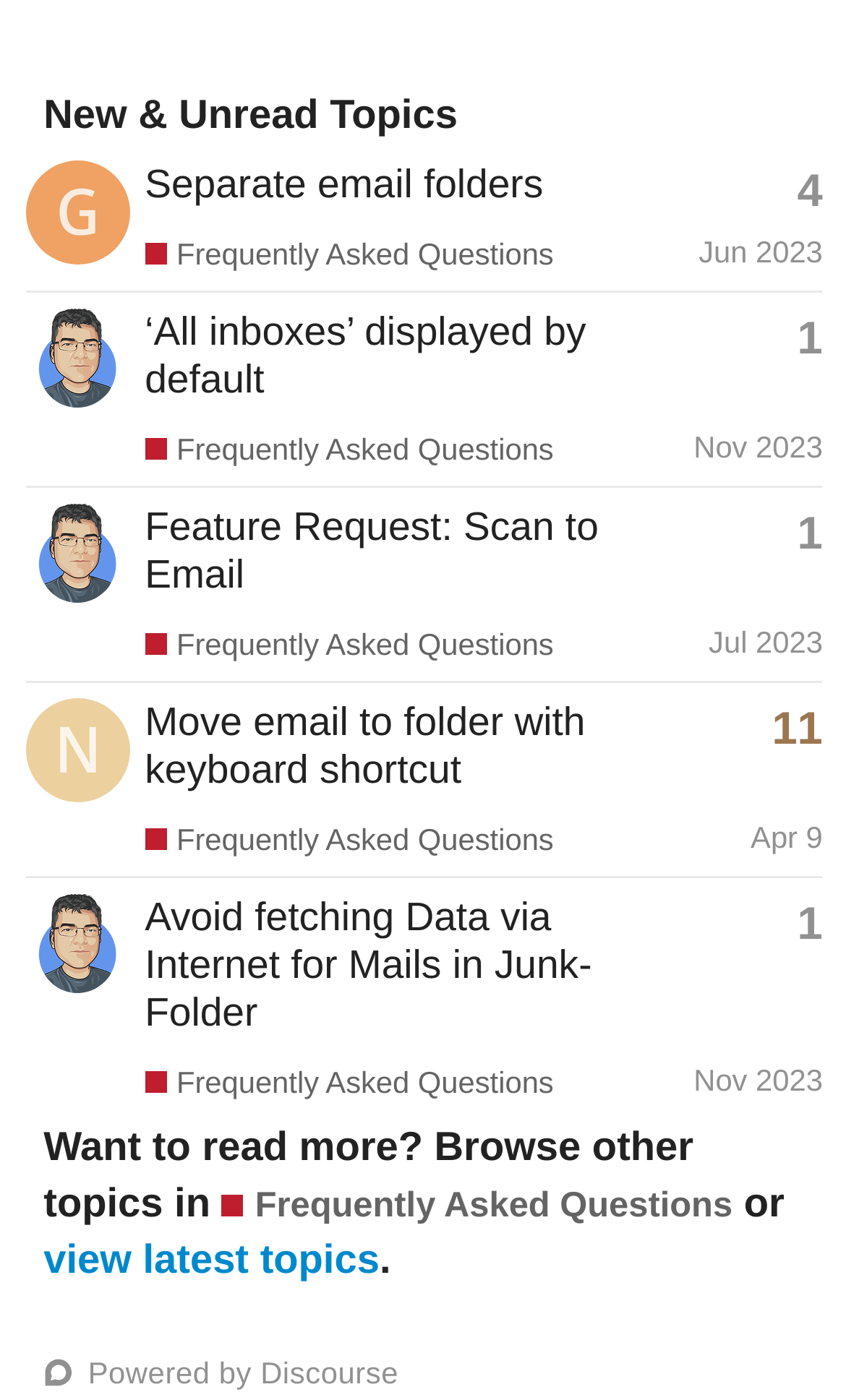Locate the bounding box coordinates of the clickable area needed to fulfill the instruction: "Browse 'Frequently Asked Questions'".

[0.262, 0.844, 0.866, 0.879]